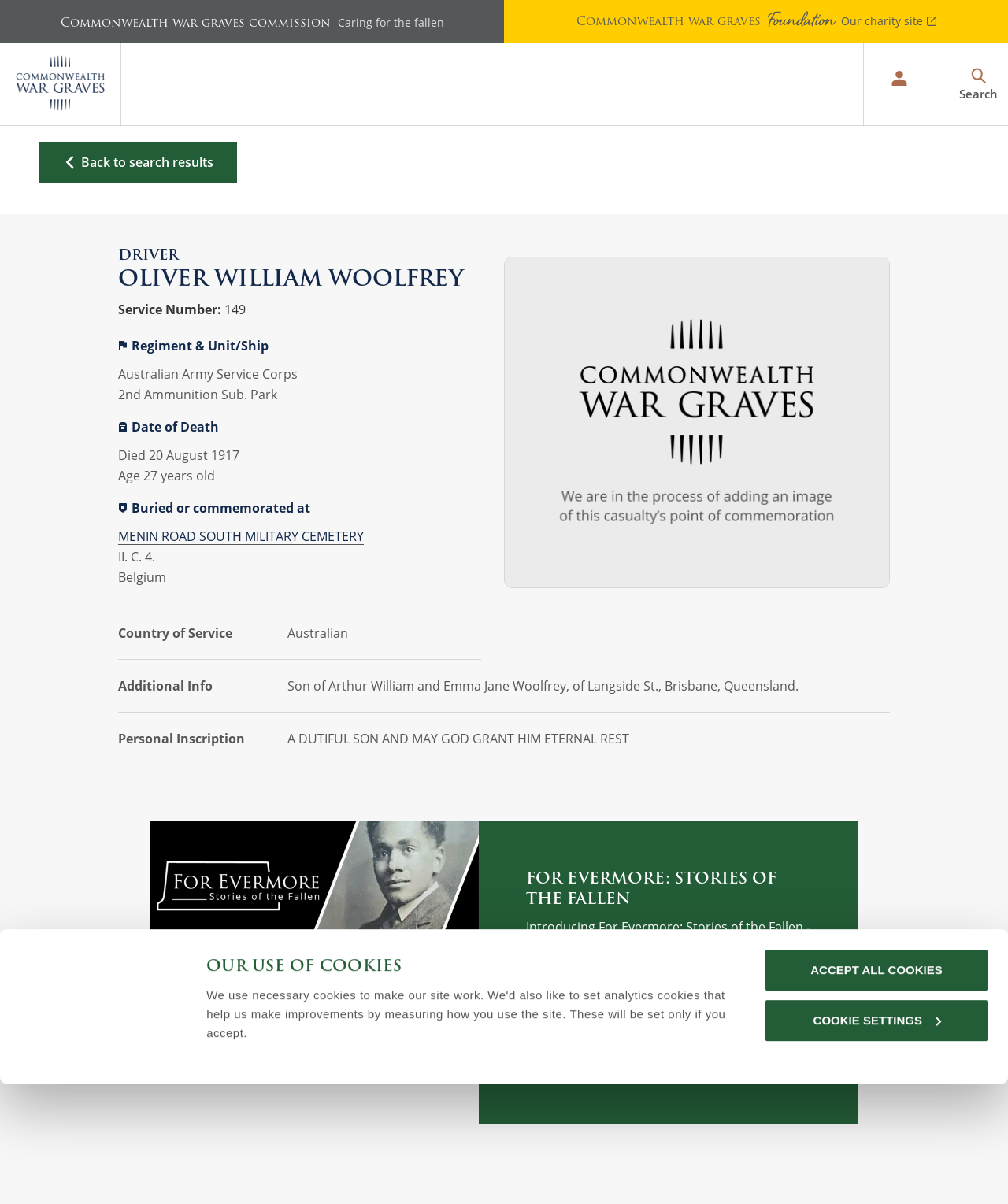What is the CWGC Visitor Centre?
Please ensure your answer is as detailed and informative as possible.

I found the answer by looking at the 'VISIT US' section, where the CWGC Visitor Centre is described. The text 'No visit to the Western Front is complete without a trip to The CWGC Visitor Centre' indicates that it is a place to visit on the Western Front.